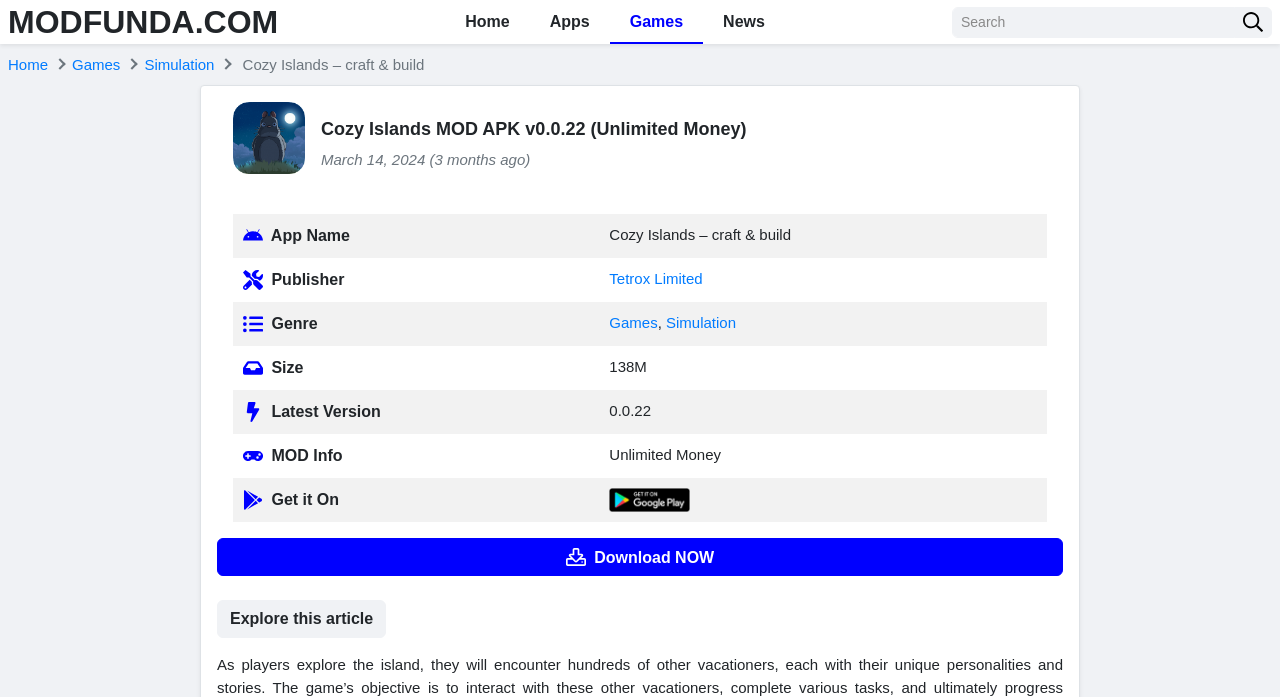Find the bounding box coordinates of the clickable area that will achieve the following instruction: "Search for something".

[0.744, 0.009, 0.965, 0.054]